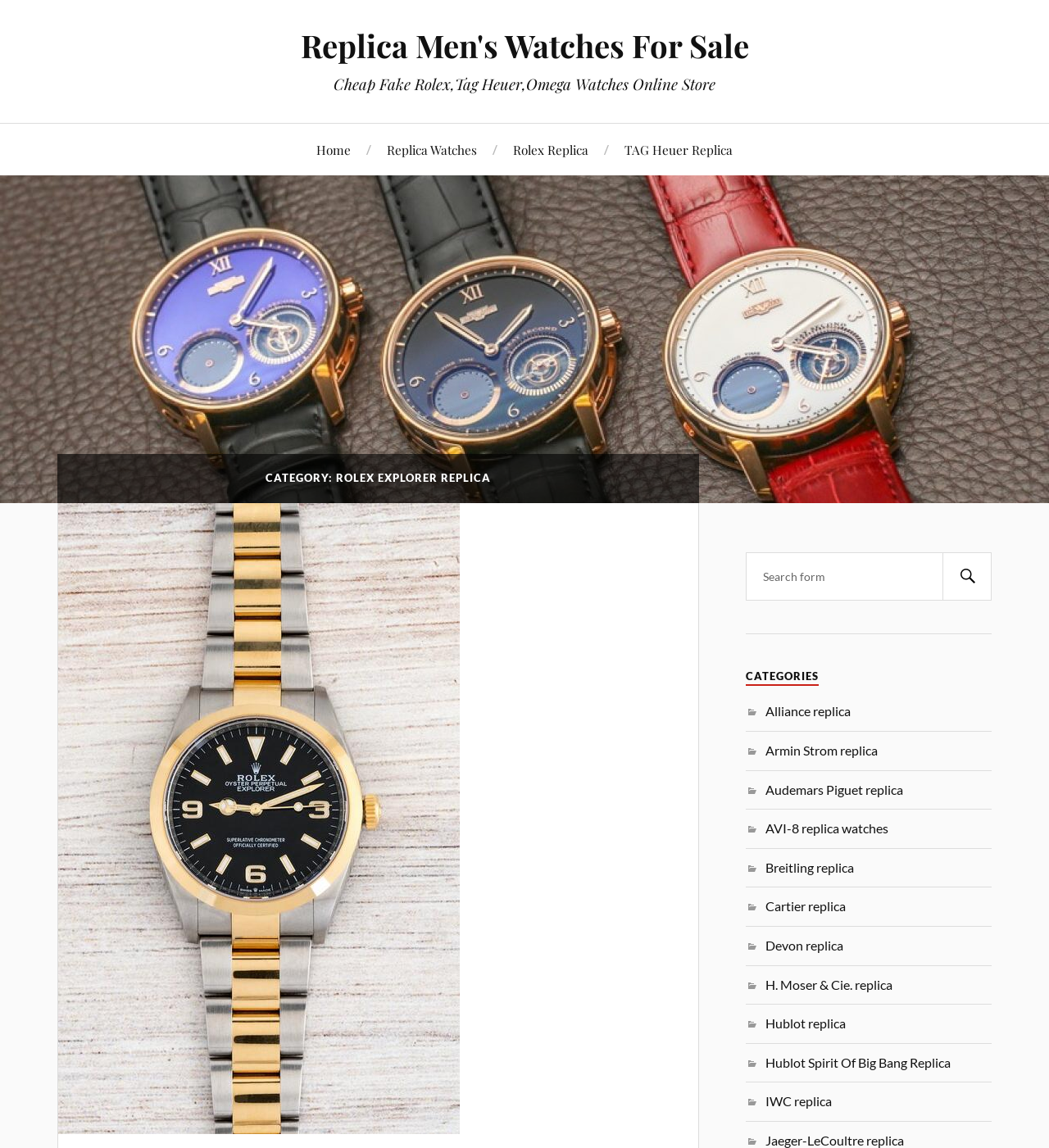What type of products are being sold on this webpage?
Answer with a single word or phrase, using the screenshot for reference.

Replica watches